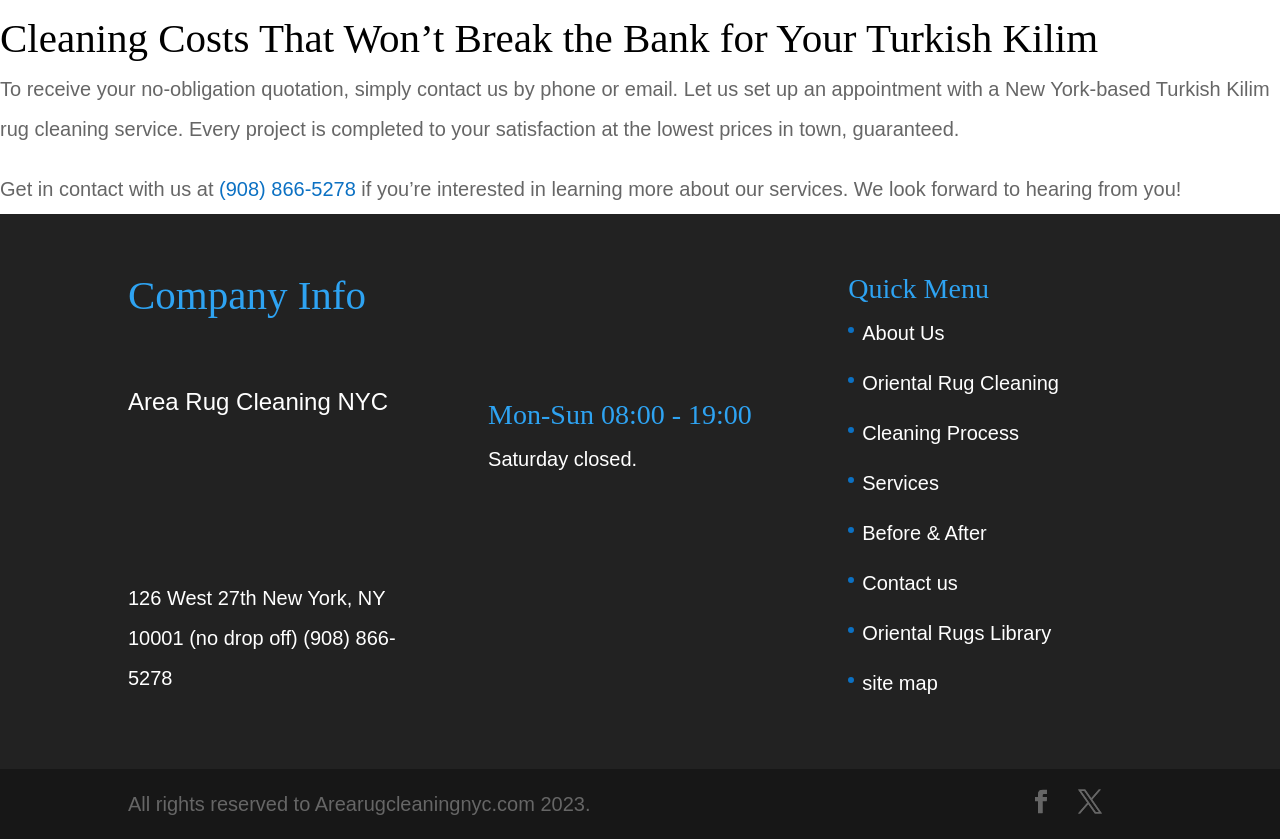What is the phone number to contact for a quotation?
Refer to the image and provide a one-word or short phrase answer.

(908) 866-5278